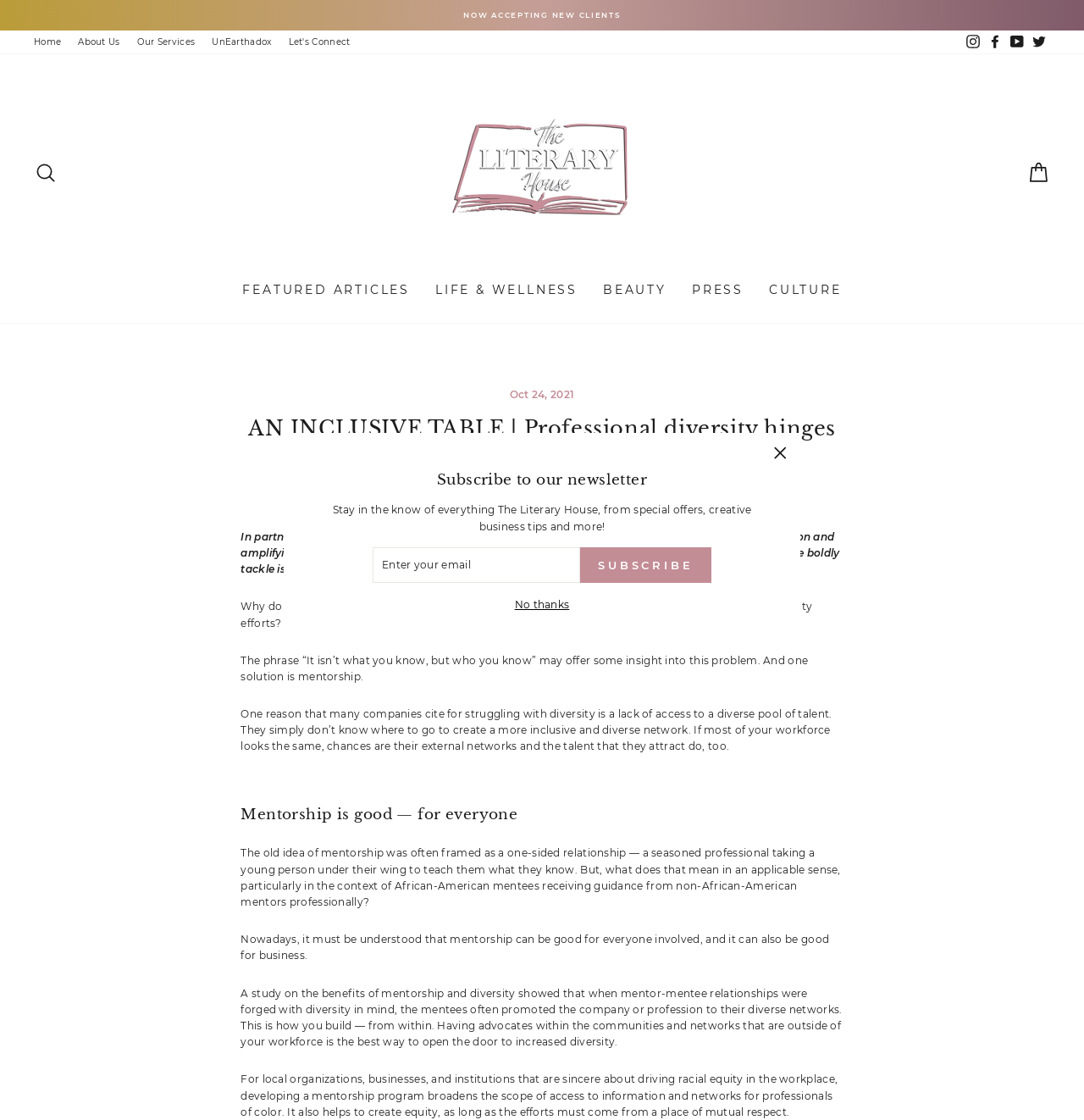Please identify the bounding box coordinates of where to click in order to follow the instruction: "Click the 'UnEarthadox' link".

[0.188, 0.028, 0.258, 0.048]